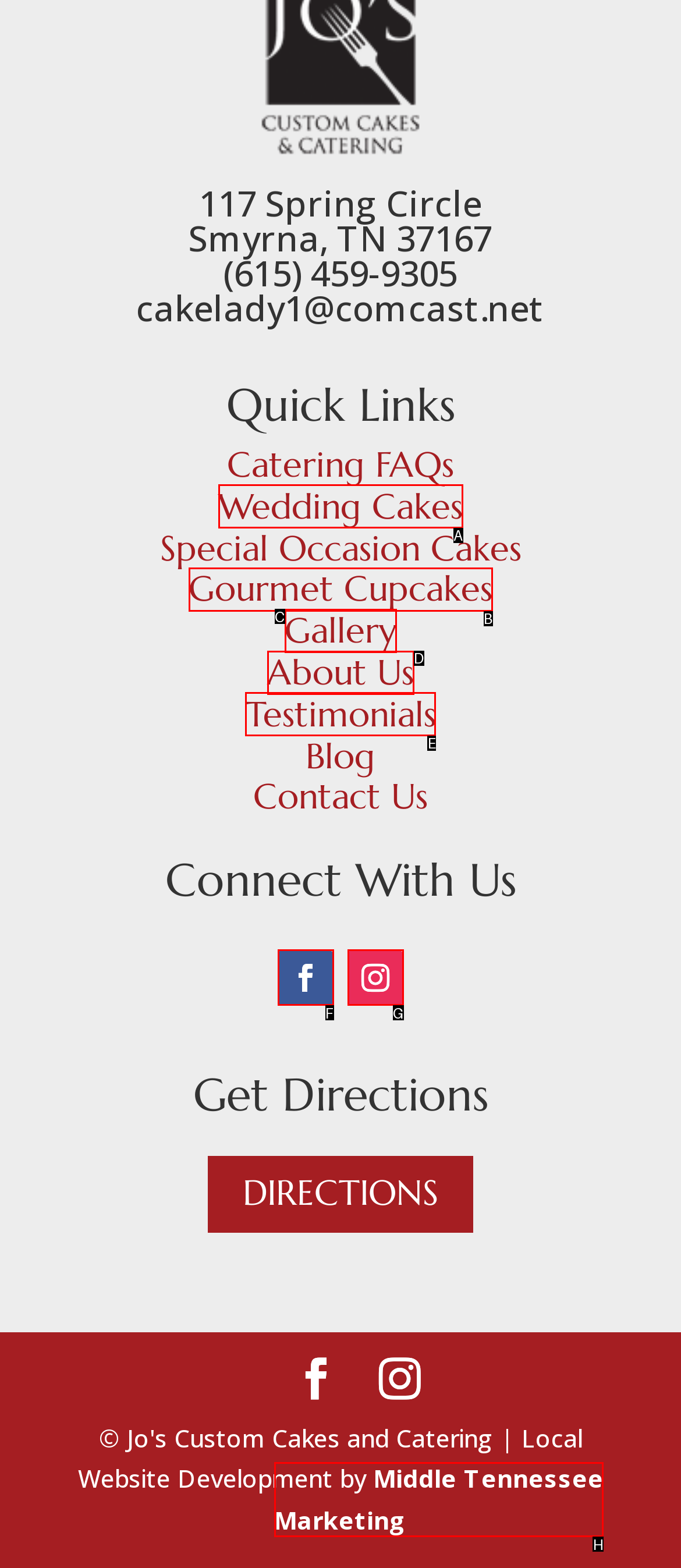Assess the description: Wedding Cakes and select the option that matches. Provide the letter of the chosen option directly from the given choices.

A